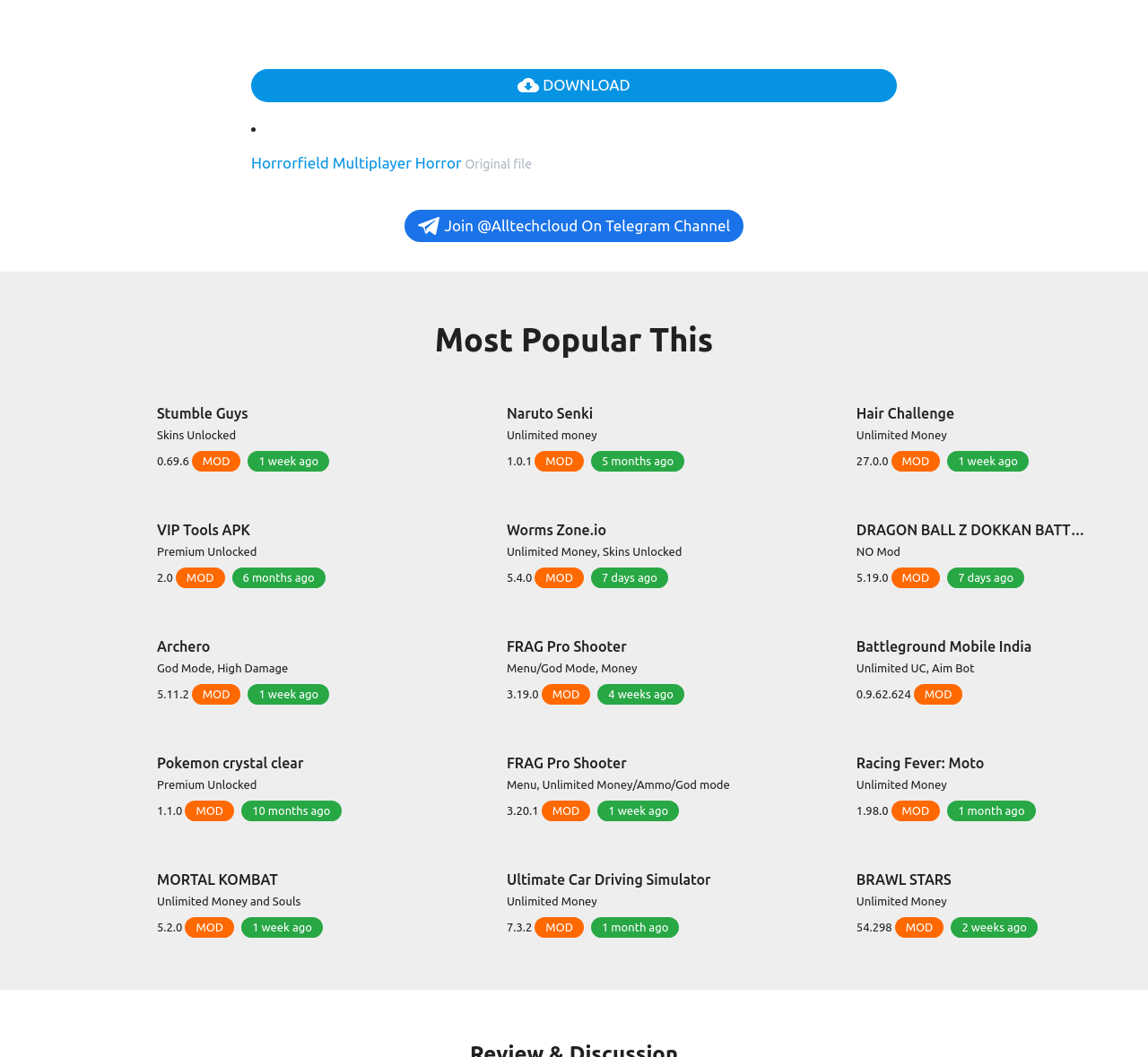Please identify the bounding box coordinates of the clickable area that will allow you to execute the instruction: "Join @Alltechcloud On Telegram Channel".

[0.352, 0.198, 0.648, 0.229]